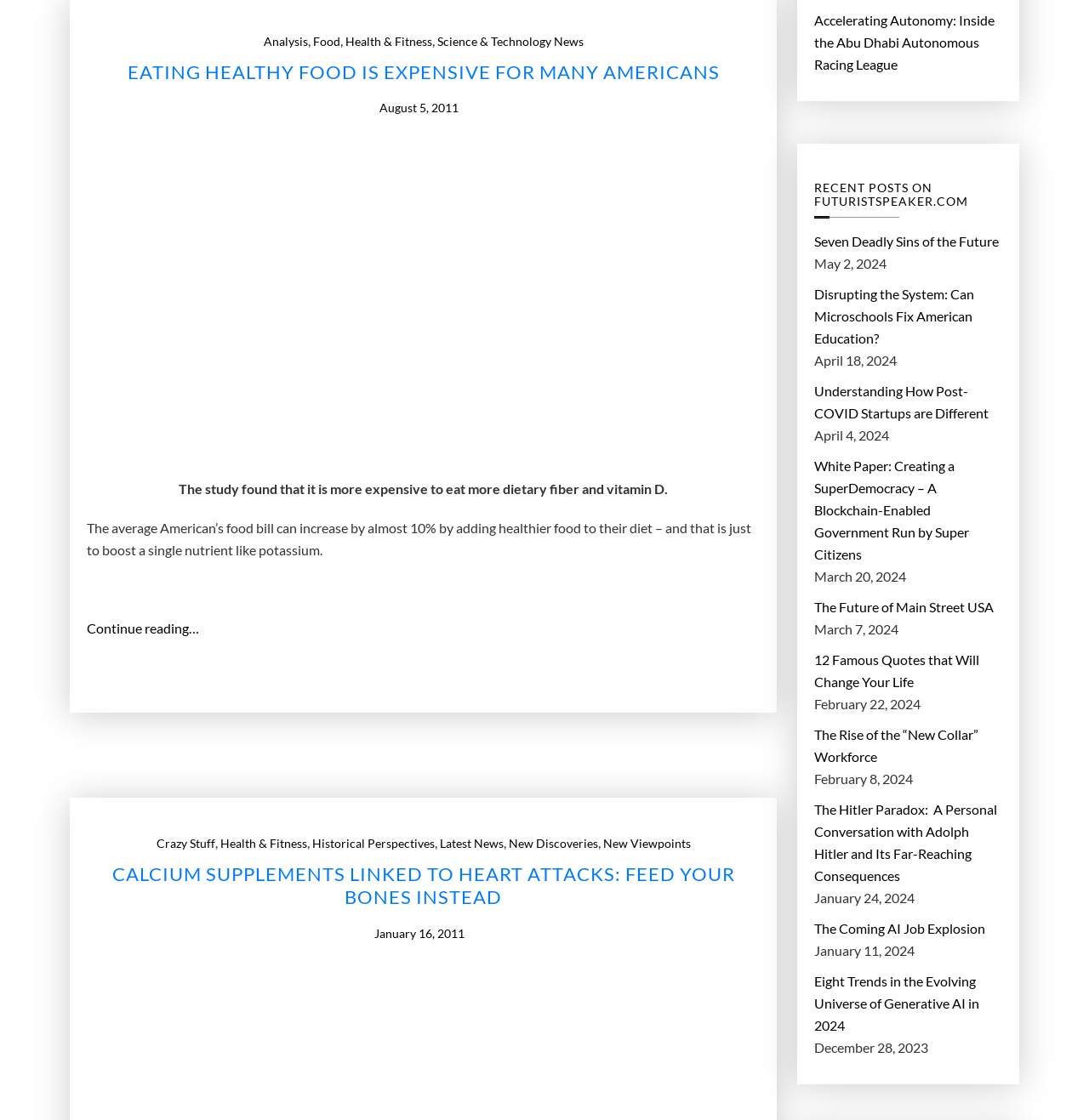What is the date of the article 'CALCIUM SUPPLEMENTS LINKED TO HEART ATTACKS: FEED YOUR BONES INSTEAD'?
Craft a detailed and extensive response to the question.

The article 'CALCIUM SUPPLEMENTS LINKED TO HEART ATTACKS: FEED YOUR BONES INSTEAD' has a link with the date 'January 16, 2011', indicating that the article was published on this date.